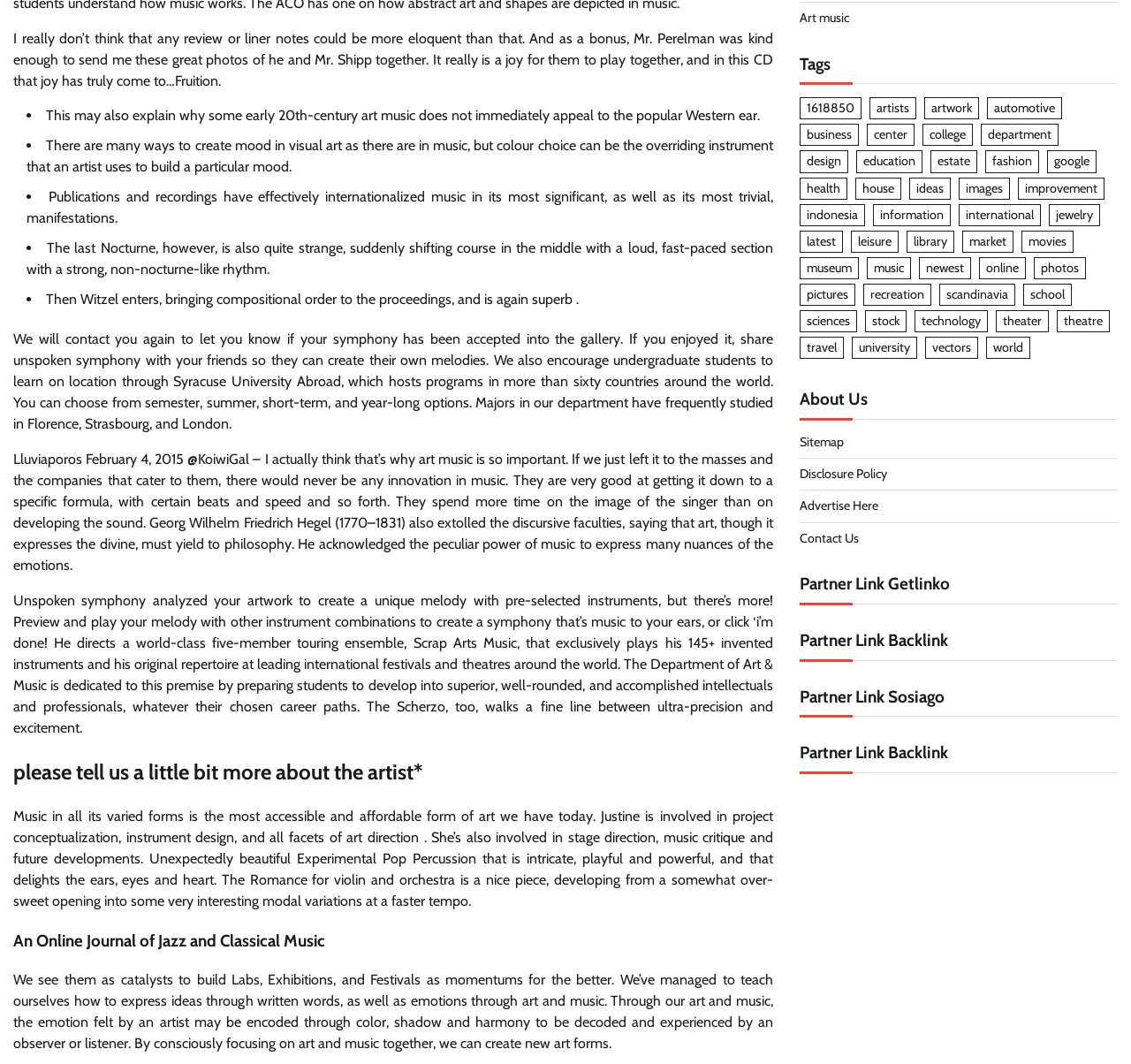Given the webpage screenshot, identify the bounding box of the UI element that matches this description: "Art music".

[0.707, 0.009, 0.751, 0.024]